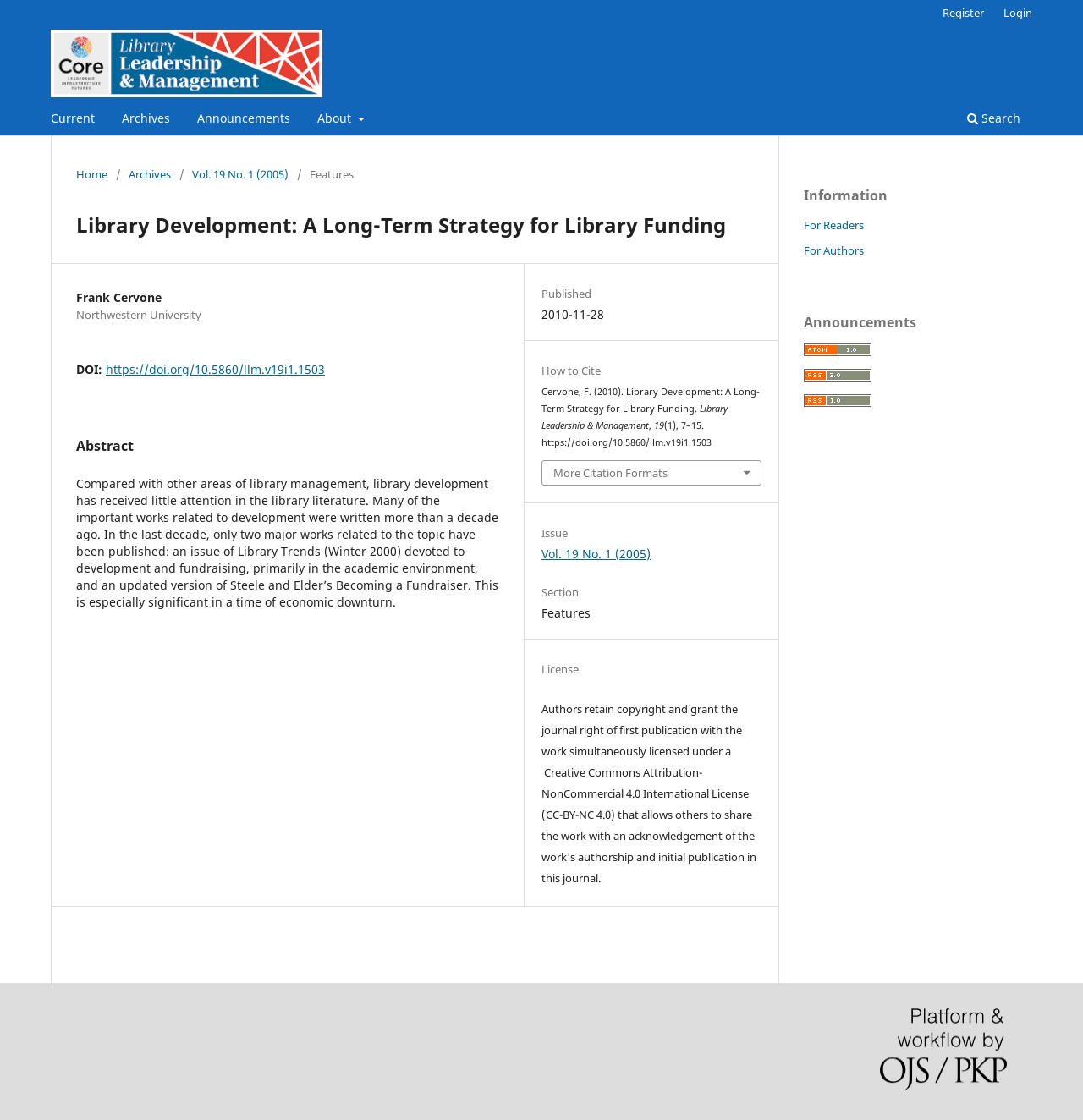Offer an extensive depiction of the webpage and its key elements.

This webpage is about an article titled "Library Development: A Long-Term Strategy for Library Funding" from the "Library Leadership & Management" section. The article is written by Frank Cervone from Northwestern University.

At the top of the page, there is a navigation bar with links to "Current", "Archives", "Announcements", "About", "Search", "Register", and "Login". Below the navigation bar, there is a secondary navigation section that shows the current location of the article, with links to "Home", "Archives", and "Vol. 19 No. 1 (2005)".

The main content of the page is divided into two sections. The left section contains the article, which has a heading, an abstract, and other metadata such as the DOI, publication date, and citation information. The abstract discusses the importance of library development and the lack of attention it has received in the library literature.

The right section is a sidebar that contains additional information, including links to "For Readers" and "For Authors", as well as announcements and logos for Atom, RSS2, and RSS1 feeds. There is also a link to more information about the publishing system at the bottom of the sidebar.

There are several images on the page, including a logo at the top left corner, and icons for the Atom, RSS2, and RSS1 feeds in the sidebar.